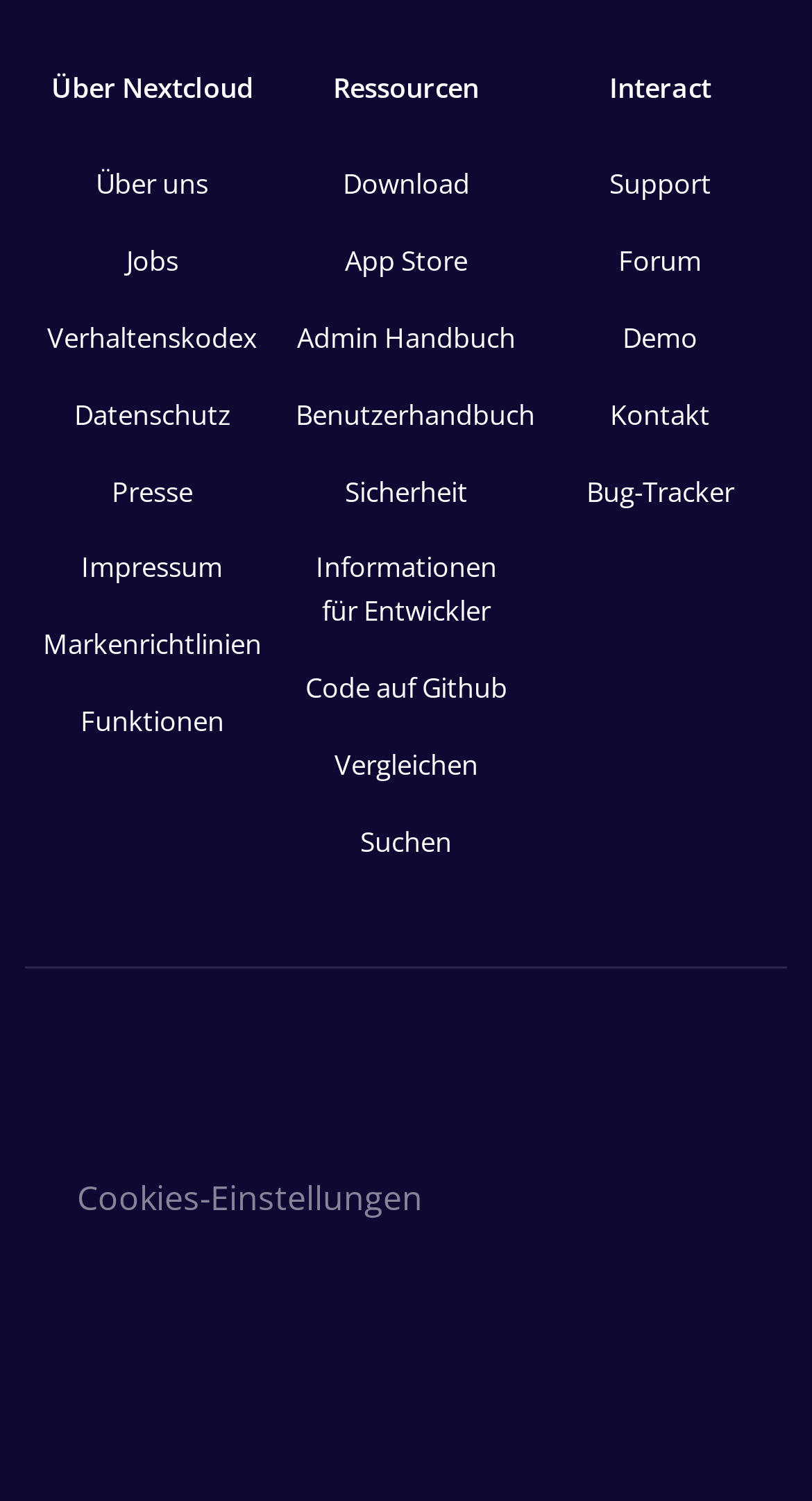Please identify the bounding box coordinates of the element's region that should be clicked to execute the following instruction: "Go to Jobs". The bounding box coordinates must be four float numbers between 0 and 1, i.e., [left, top, right, bottom].

[0.031, 0.149, 0.344, 0.2]